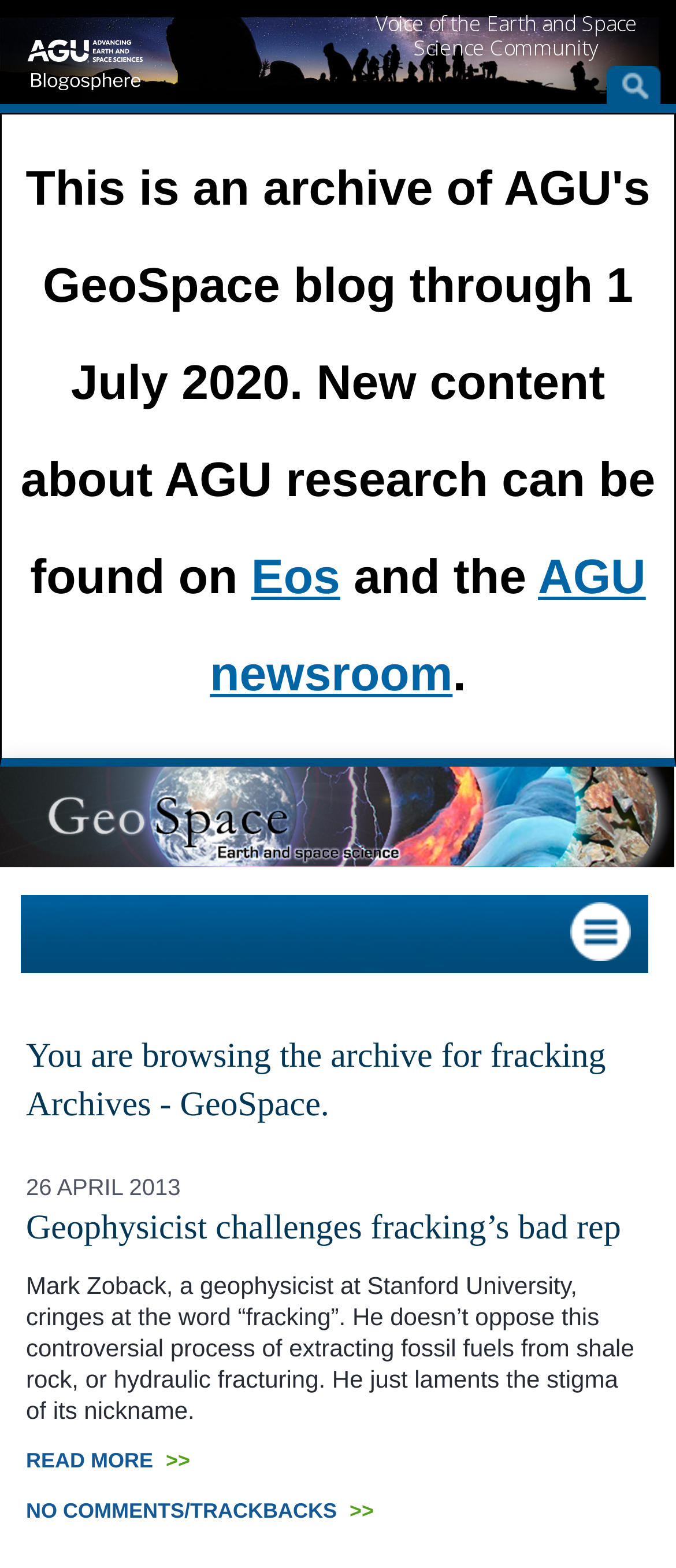Please provide a one-word or short phrase answer to the question:
What is the date of the archived article?

26 APRIL 2013